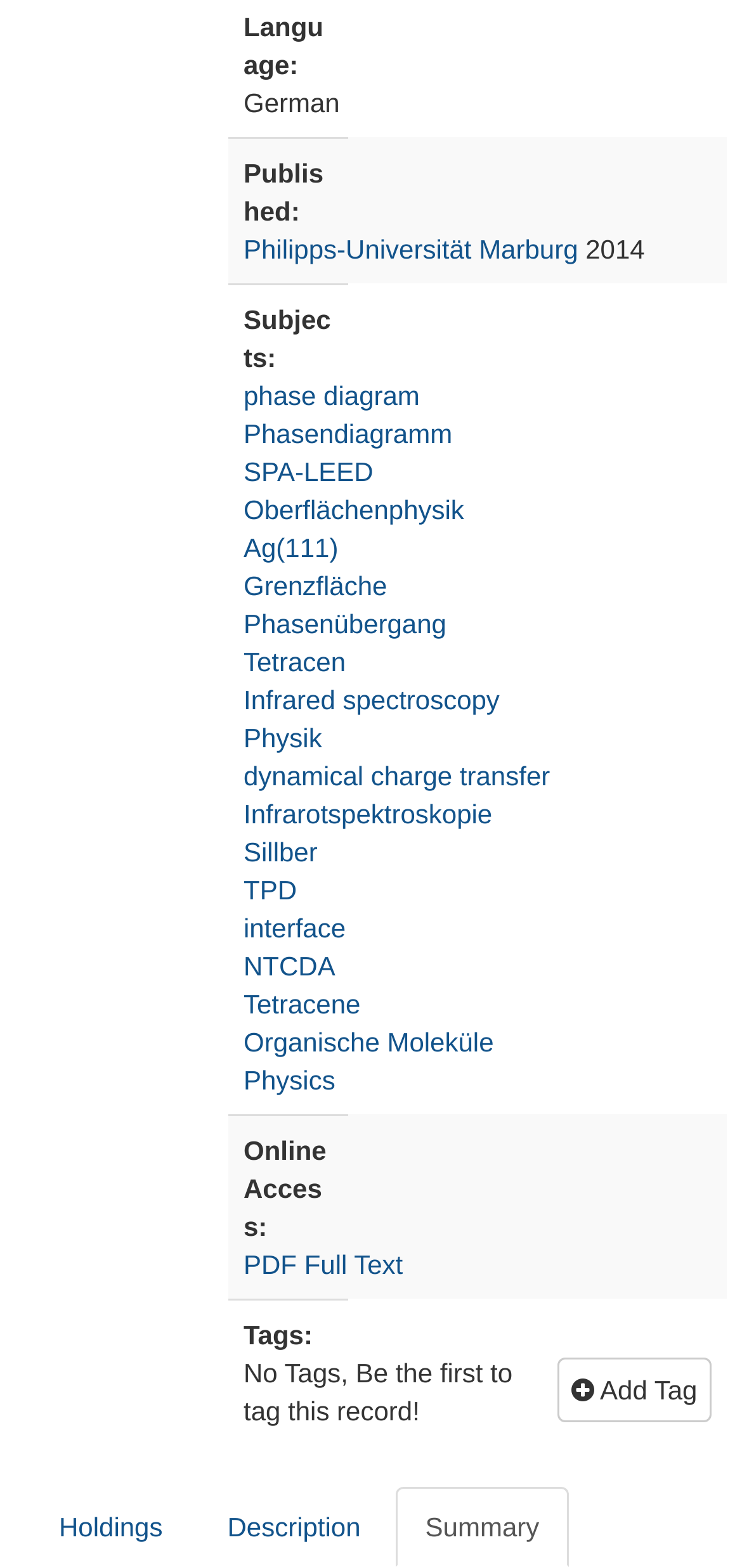Answer the question with a brief word or phrase:
Which tab is currently selected?

Summary